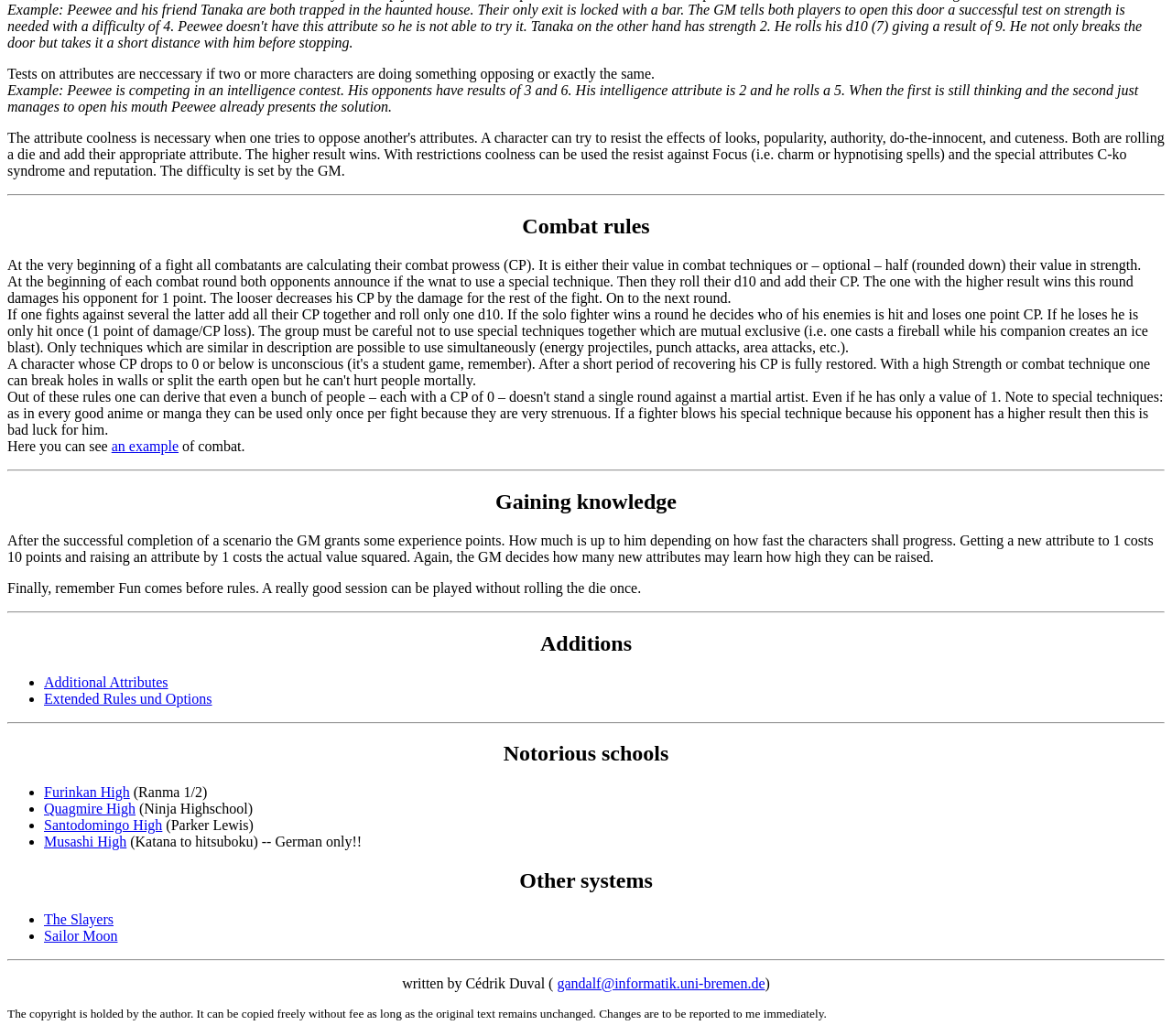Please answer the following question using a single word or phrase: 
What is the importance of fun in the game?

Fun comes before rules